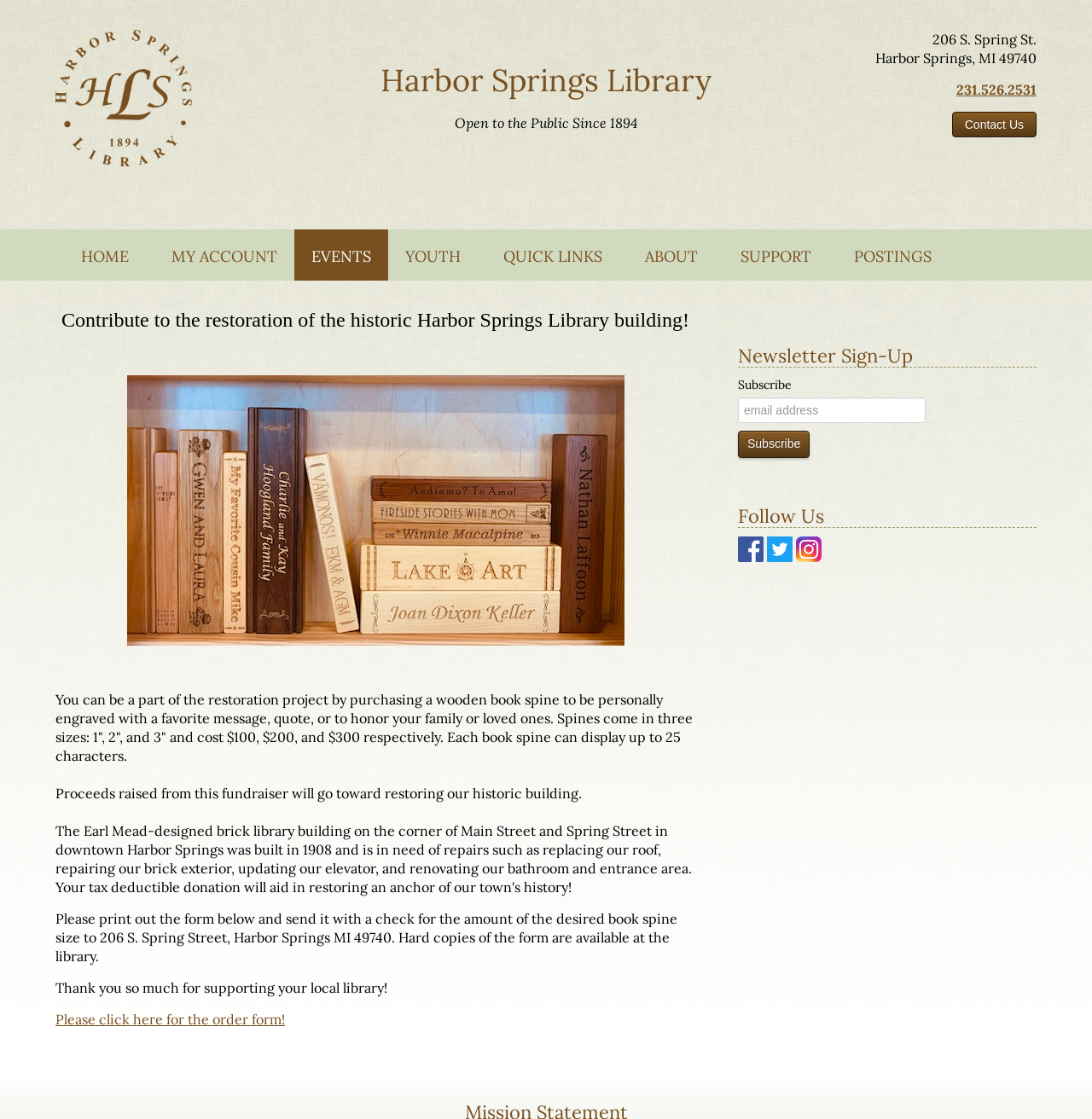Determine the bounding box of the UI element mentioned here: "Dog Haircutting & Trimming". The coordinates must be in the format [left, top, right, bottom] with values ranging from 0 to 1.

None